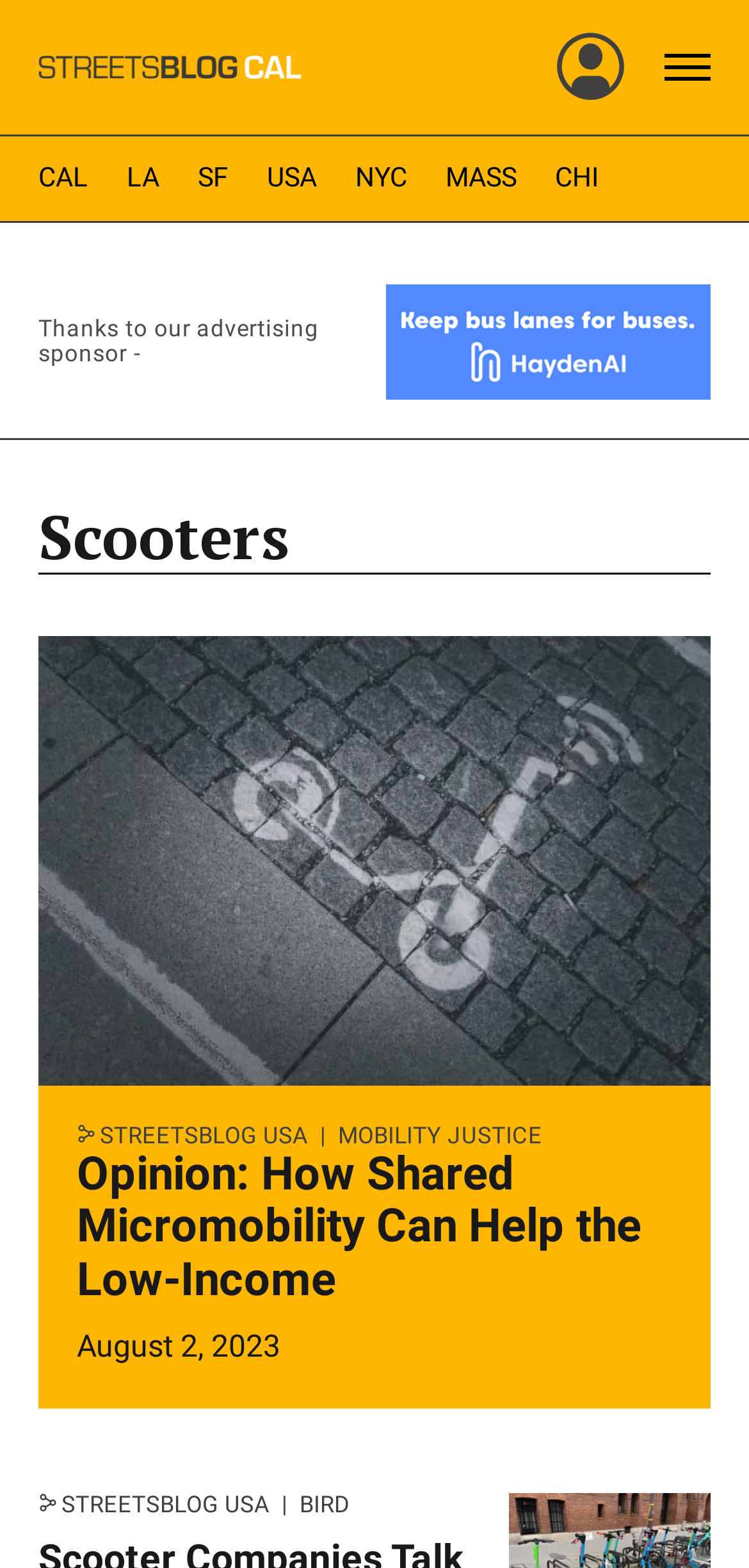Kindly determine the bounding box coordinates of the area that needs to be clicked to fulfill this instruction: "Go to Blog".

None